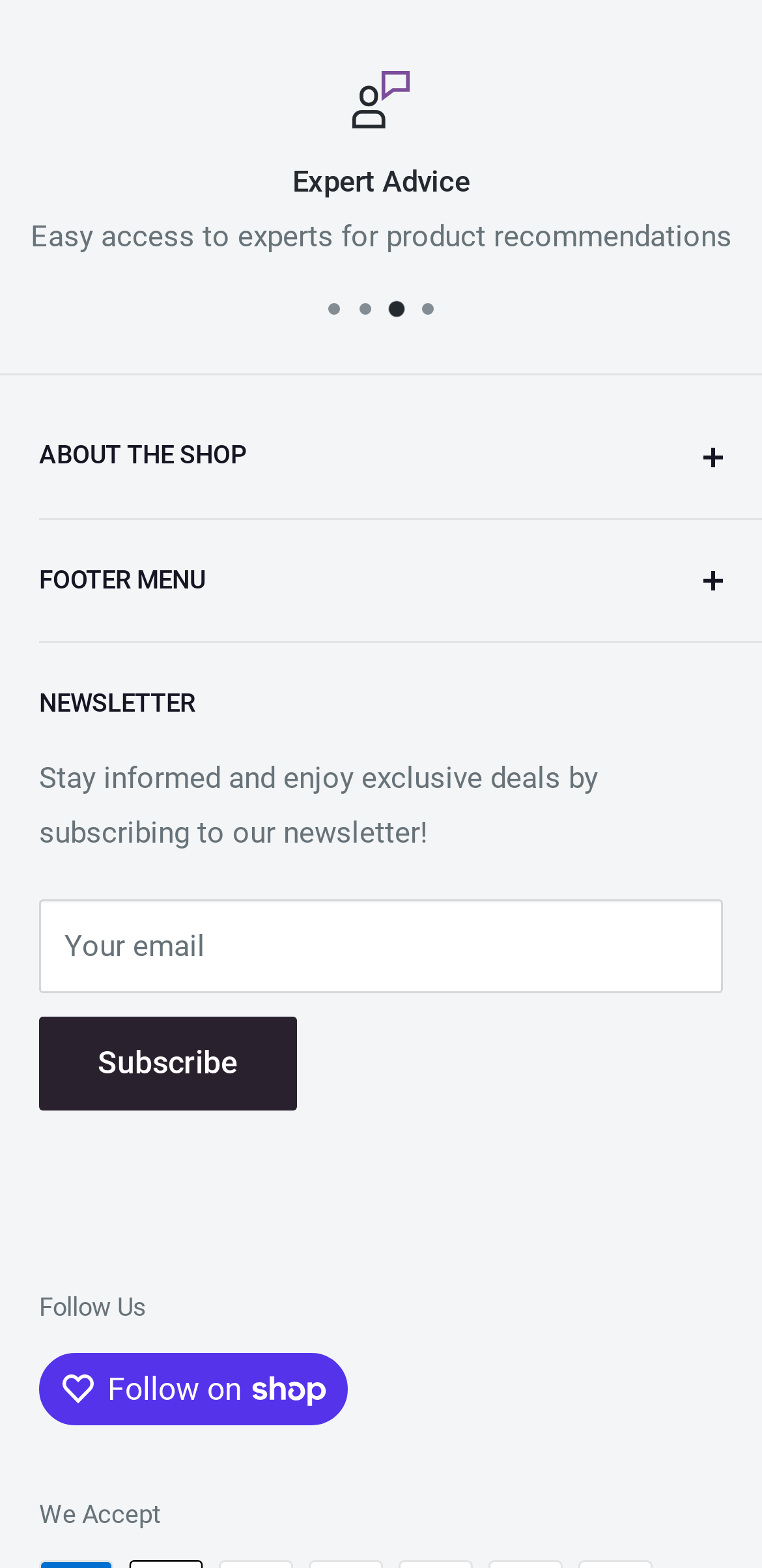Reply to the question with a single word or phrase:
What is the function of the 'ABOUT THE SHOP' button?

To show about the shop